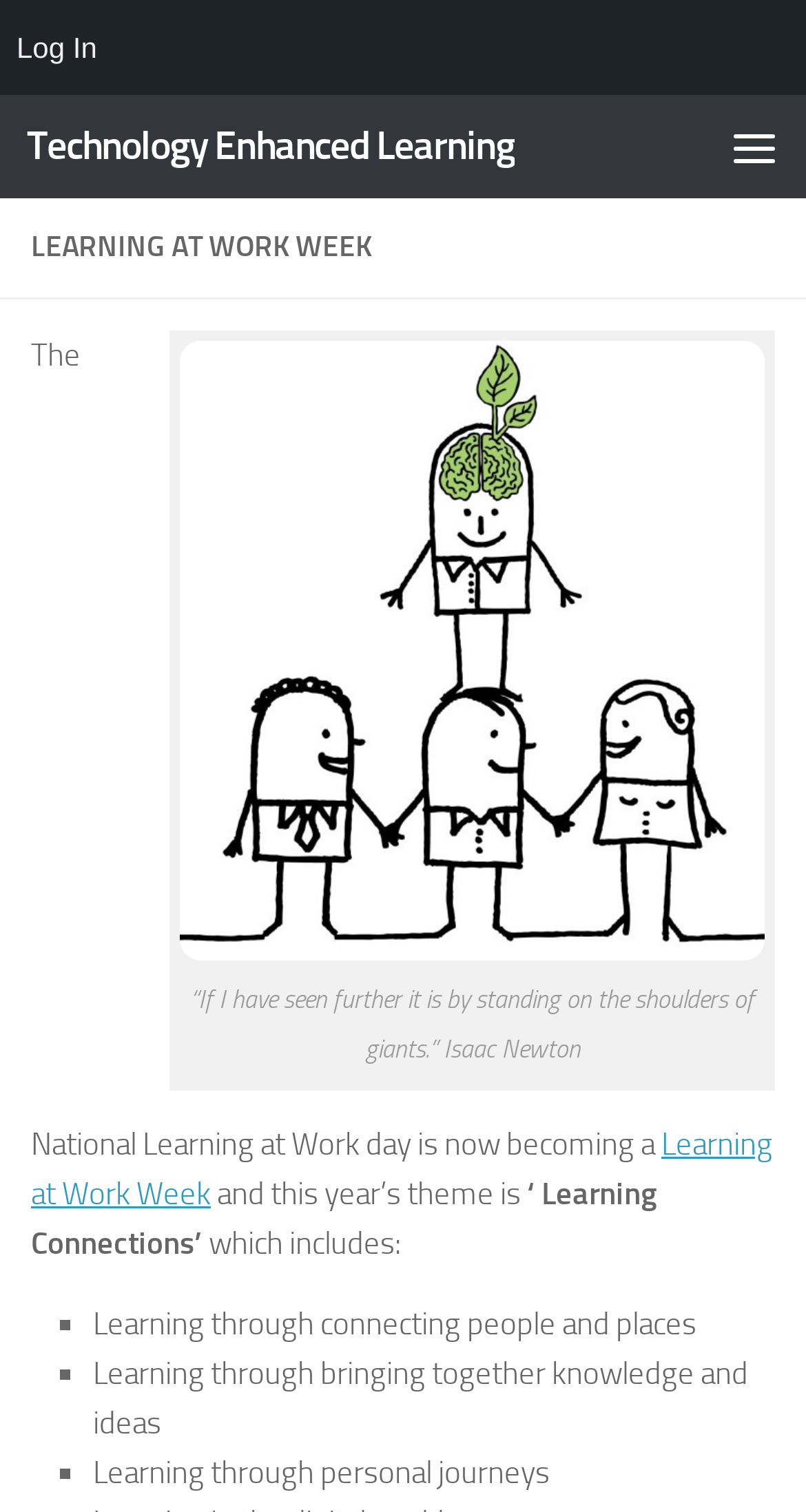What is the quote on the webpage?
Examine the image and give a concise answer in one word or a short phrase.

“If I have seen further it is by standing on the shoulders of giants.”